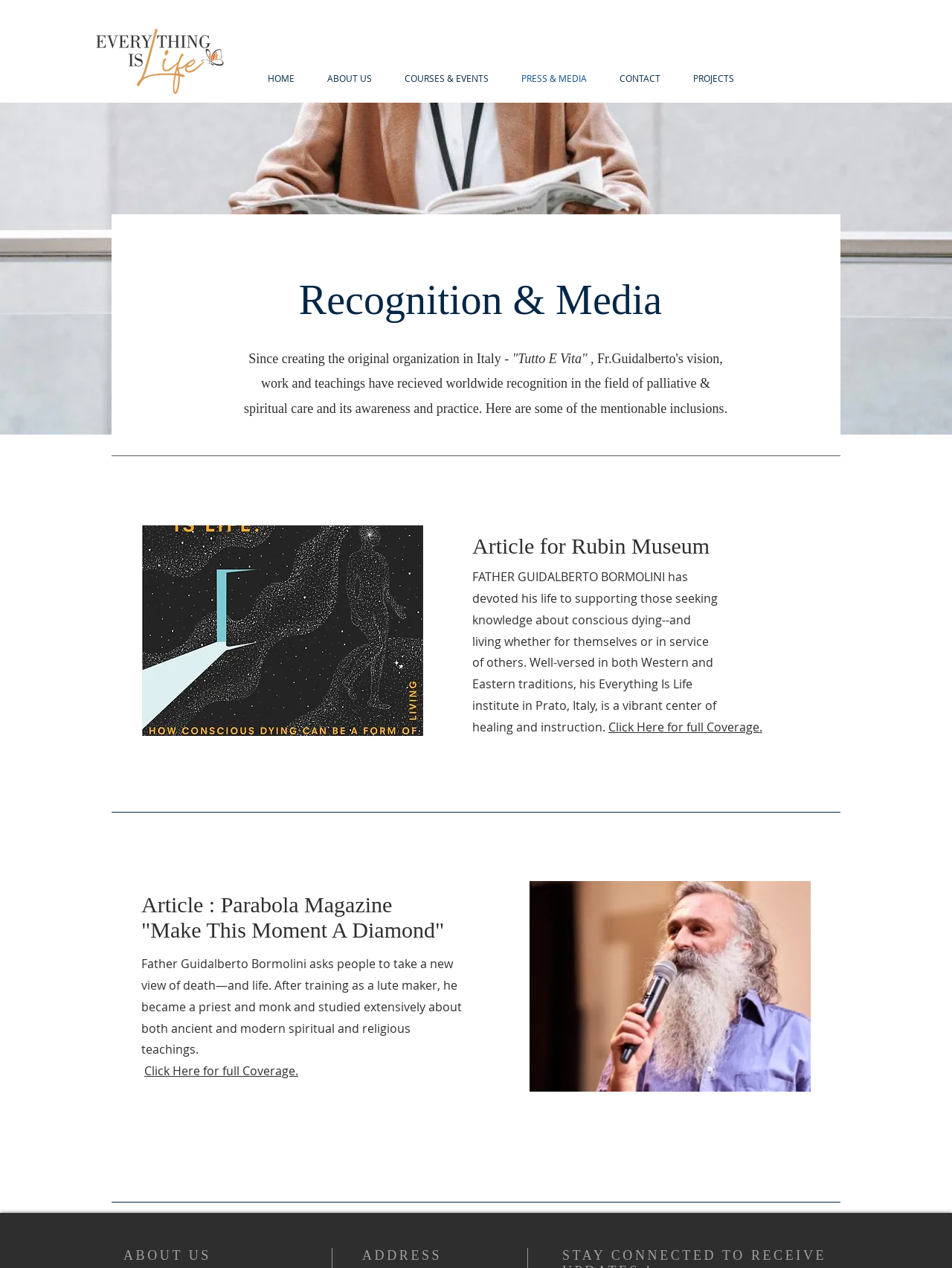Locate the bounding box coordinates of the area you need to click to fulfill this instruction: 'Click the link to full Coverage of Make This Moment A Diamond'. The coordinates must be in the form of four float numbers ranging from 0 to 1: [left, top, right, bottom].

[0.152, 0.838, 0.313, 0.851]